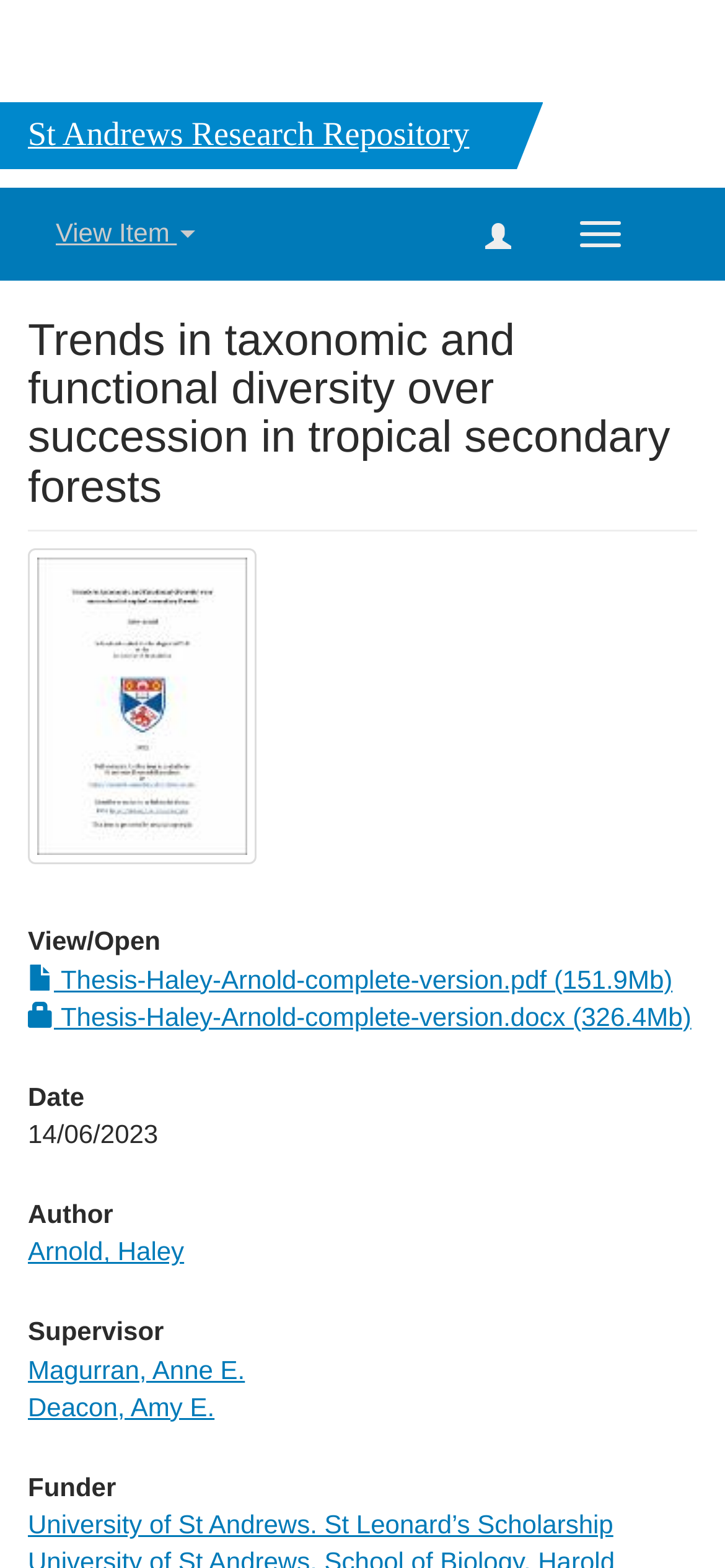Articulate a detailed summary of the webpage's content and design.

The webpage is a research repository page, titled "Trends in taxonomic and functional diversity over succession in tropical secondary forests". At the top, there is a heading "St Andrews Research Repository" and a button "Toggle navigation" to the right of it. Below the title, there are several buttons, including "View Item" and an empty button.

The main content of the page is divided into sections, each with a heading. The first section has a heading "Trends in taxonomic and functional diversity over succession in tropical secondary forests", which is the same as the page title. Below this heading, there is a thumbnail image with a link labeled "Thumbnail". 

The next section has a heading "View/ Open" and contains two links to download the thesis in PDF and DOCX formats, with their respective file sizes. 

The following sections have headings "Date", "Author", "Supervisor", and "Funder", each with corresponding information. The "Date" section displays the date "14/06/2023". The "Author" section has a link to the author's name, "Arnold, Haley". The "Supervisor" section has two links to the supervisors' names, "Magurran, Anne E." and "Deacon, Amy E.". The "Funder" section has a link to the funding organization, "University of St Andrews. St Leonard’s Scholarship".